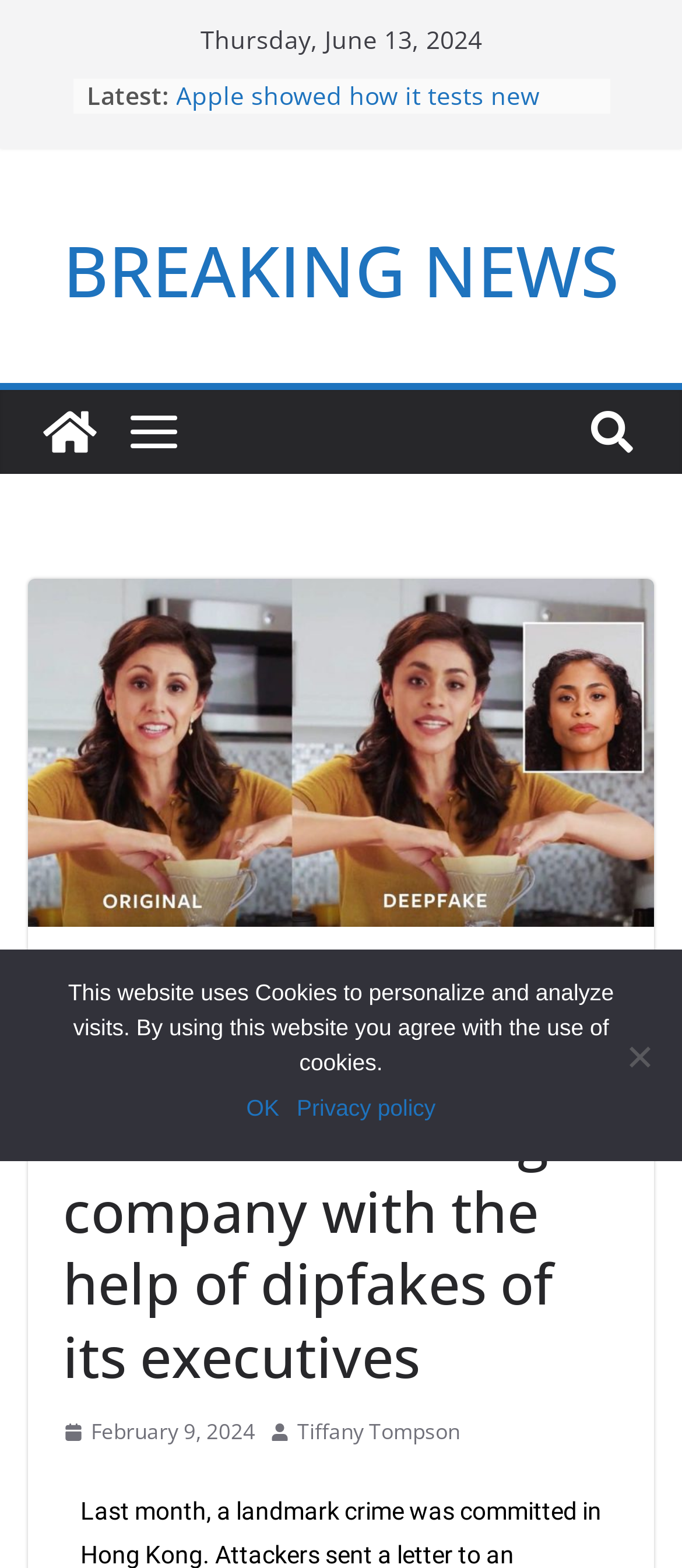Please provide the bounding box coordinates for the element that needs to be clicked to perform the following instruction: "Read the breaking news". The coordinates should be given as four float numbers between 0 and 1, i.e., [left, top, right, bottom].

[0.092, 0.14, 0.908, 0.207]